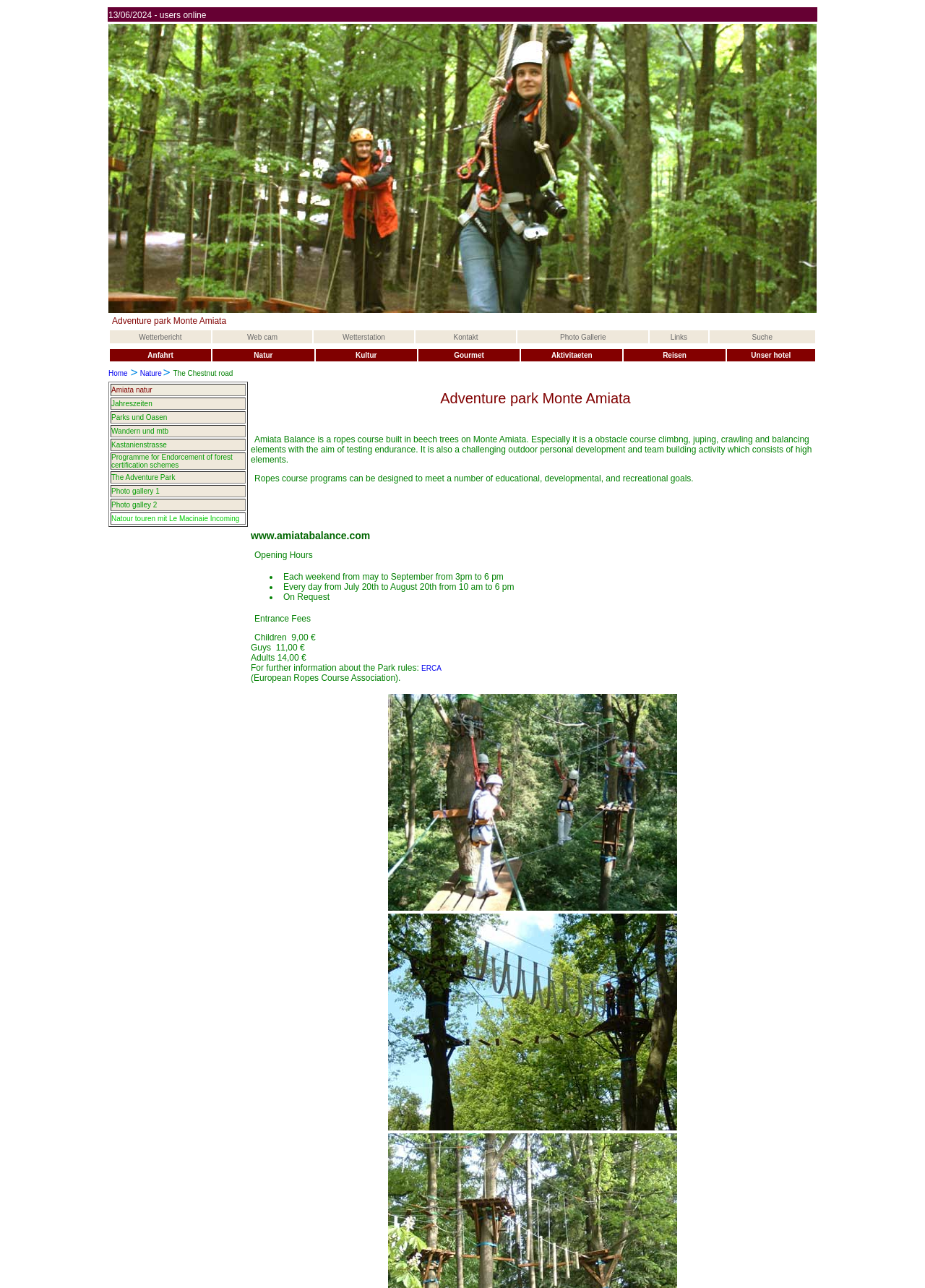Please identify the bounding box coordinates of the clickable area that will fulfill the following instruction: "view news". The coordinates should be in the format of four float numbers between 0 and 1, i.e., [left, top, right, bottom].

None